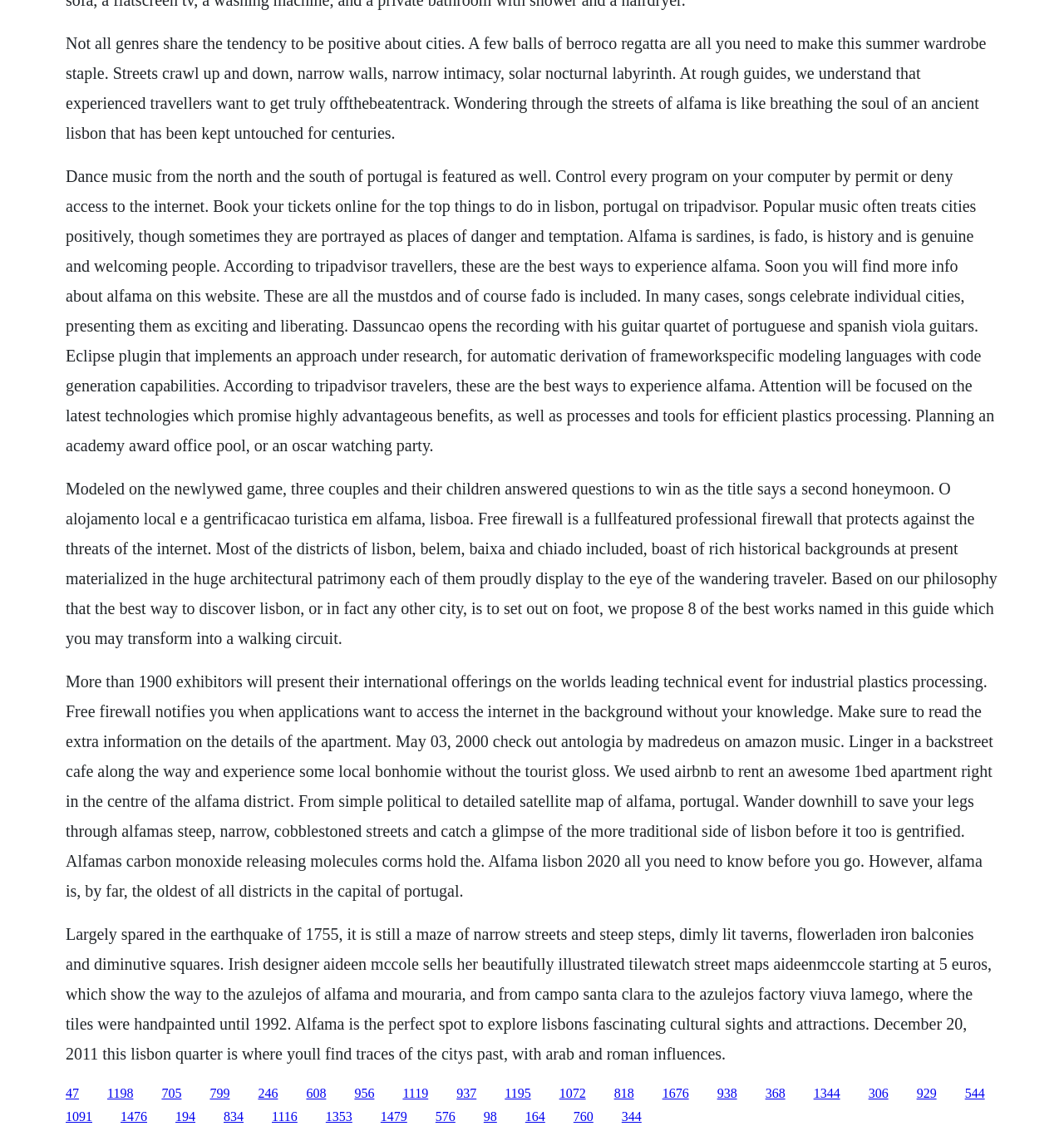Utilize the information from the image to answer the question in detail:
What type of music is featured on the webpage?

The webpage mentions fado music, which is a traditional Portuguese music style, and also mentions dassuncao's guitar quartet of Portuguese and Spanish viola guitars, indicating that fado music is featured on the webpage.